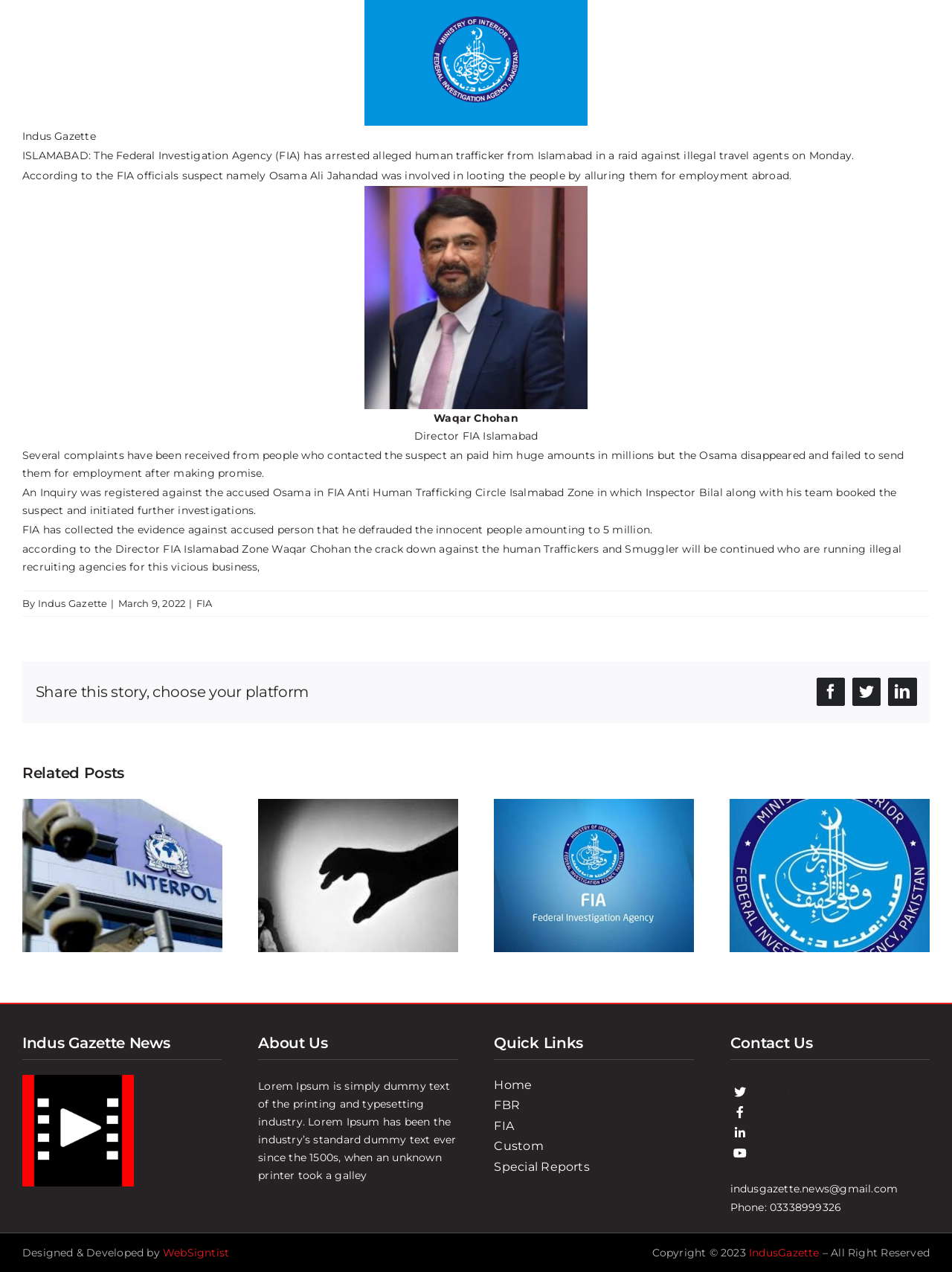Find the bounding box coordinates for the UI element that matches this description: "Indus Gazette".

[0.04, 0.47, 0.113, 0.479]